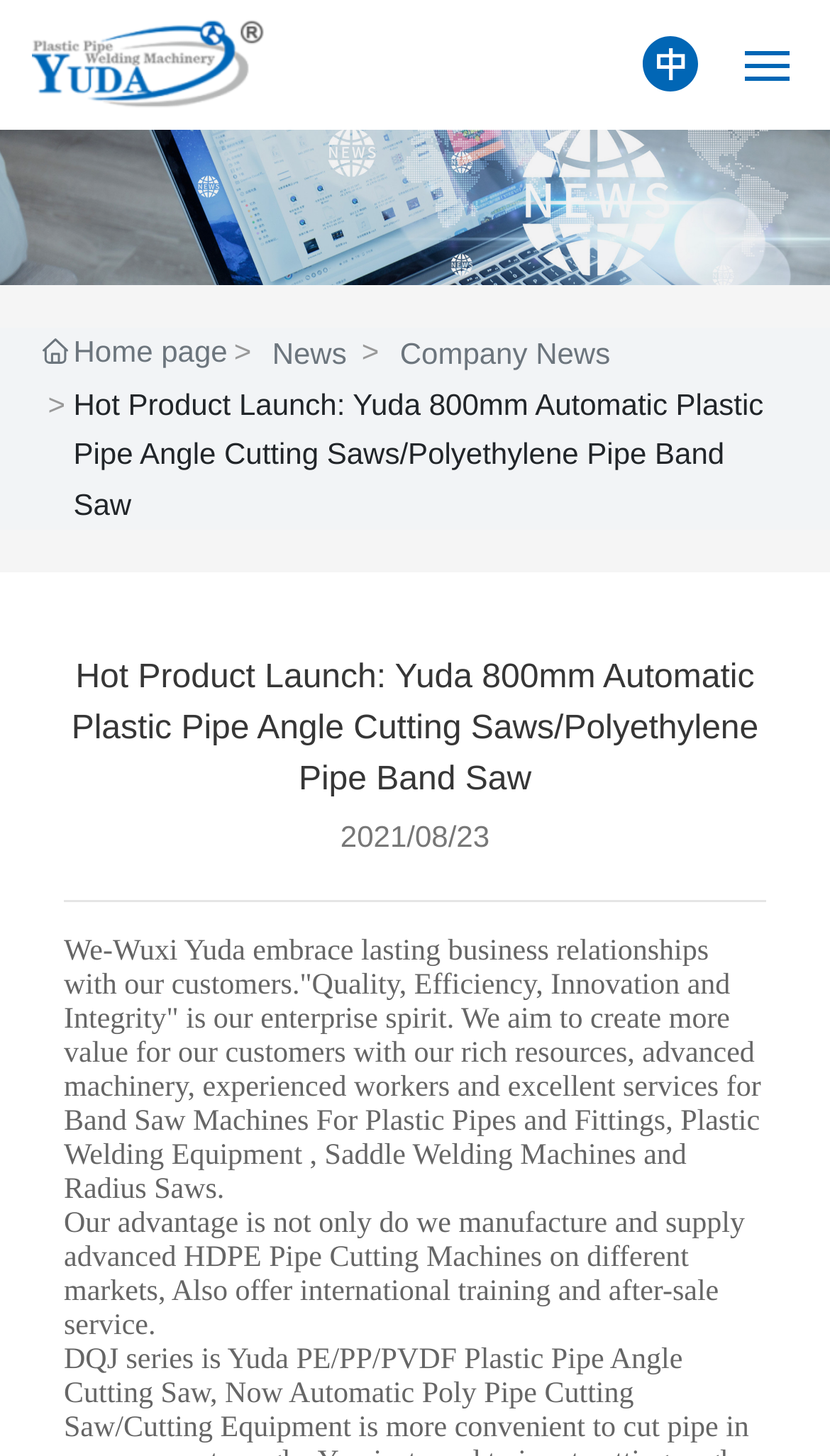Please locate the bounding box coordinates of the region I need to click to follow this instruction: "view products".

[0.051, 0.266, 0.909, 0.298]